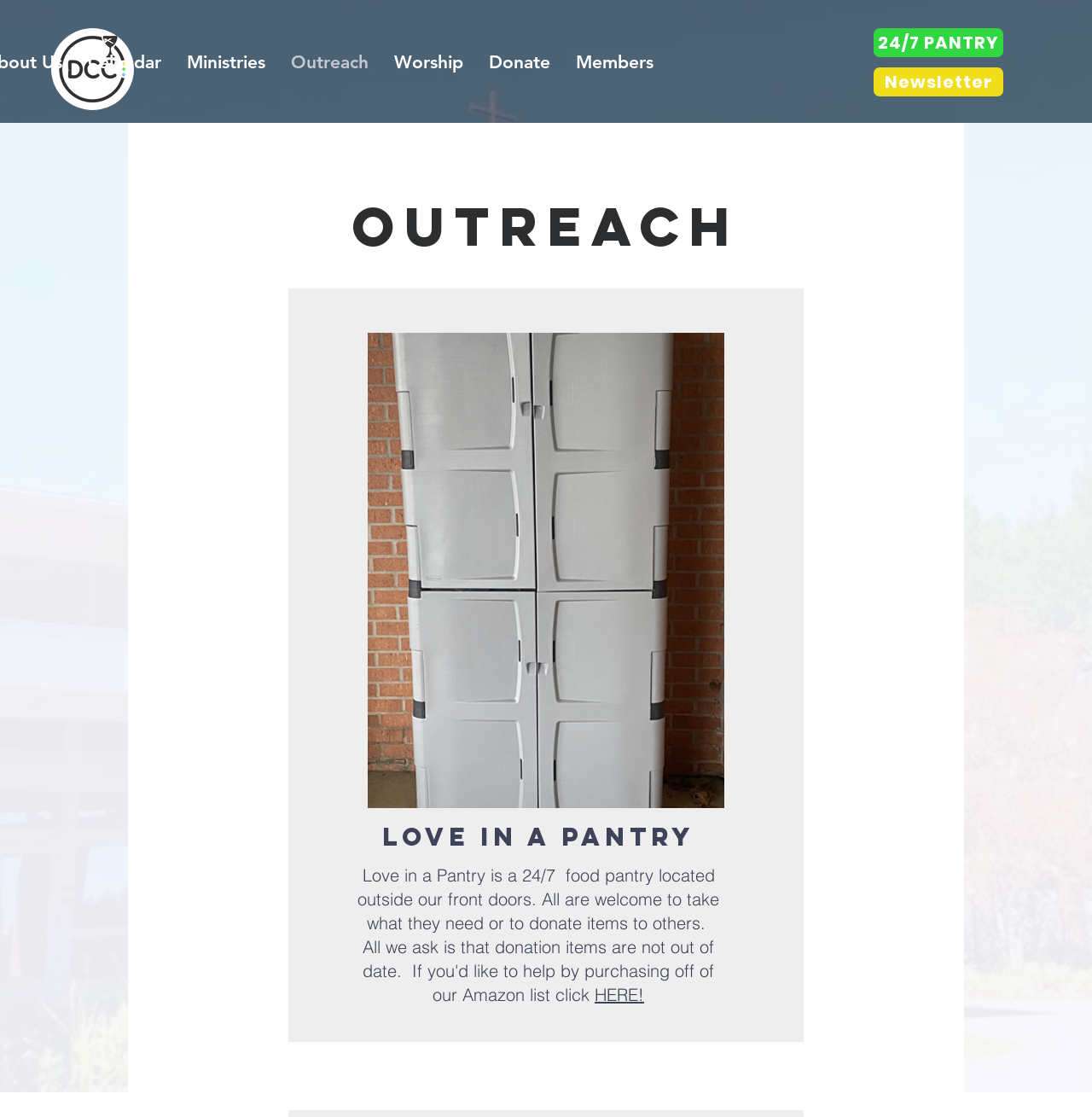Please find the bounding box coordinates of the element's region to be clicked to carry out this instruction: "Click HERE!".

[0.545, 0.881, 0.59, 0.9]